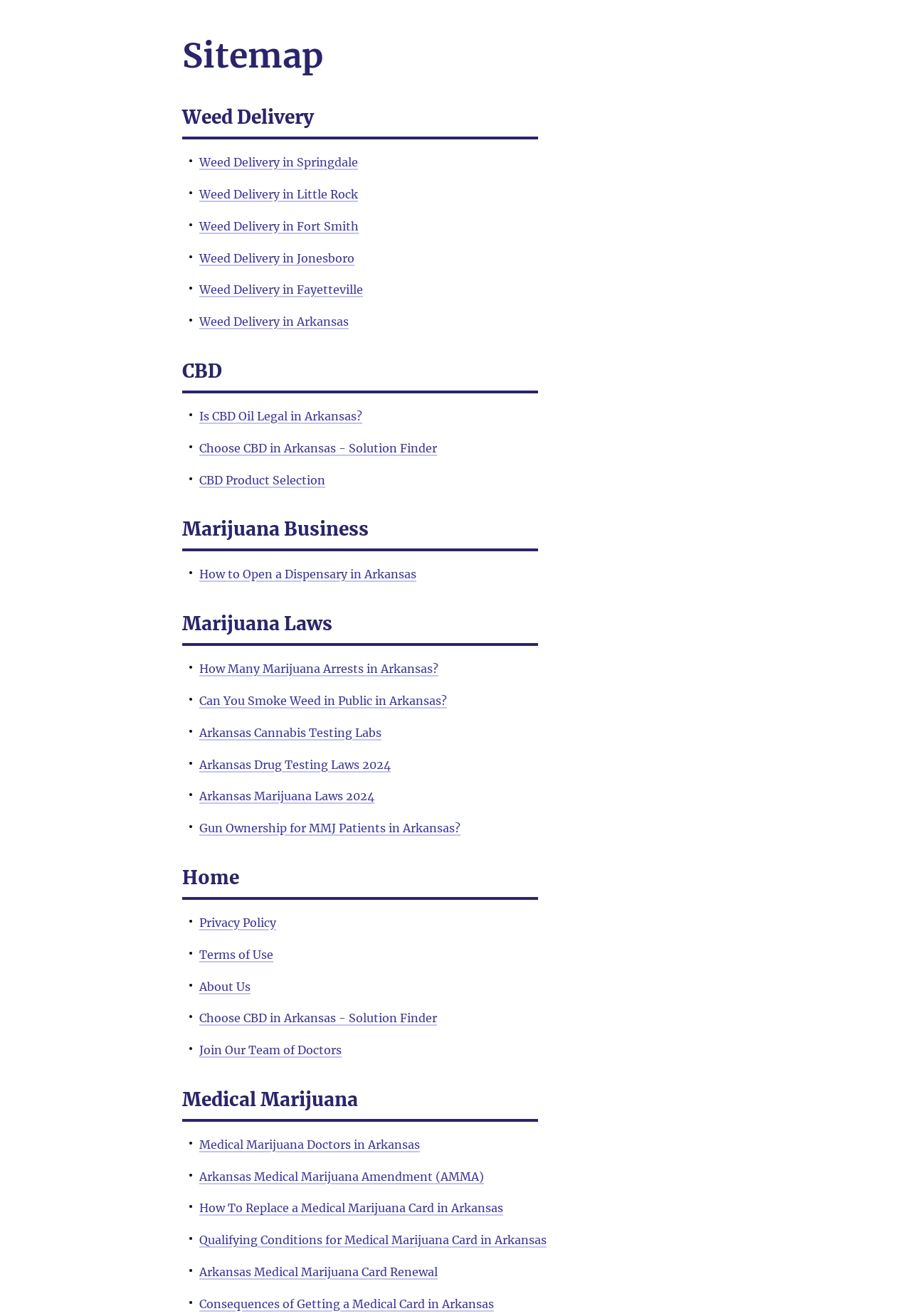Can you look at the image and give a comprehensive answer to the question:
How many links are under the 'Marijuana Laws' heading?

I counted the number of links under the 'Marijuana Laws' heading and found that there are 5 links: 'How Many Marijuana Arrests in Arkansas?', 'Can You Smoke Weed in Public in Arkansas?', 'Arkansas Cannabis Testing Labs', 'Arkansas Drug Testing Laws 2024', and 'Arkansas Marijuana Laws 2024'.